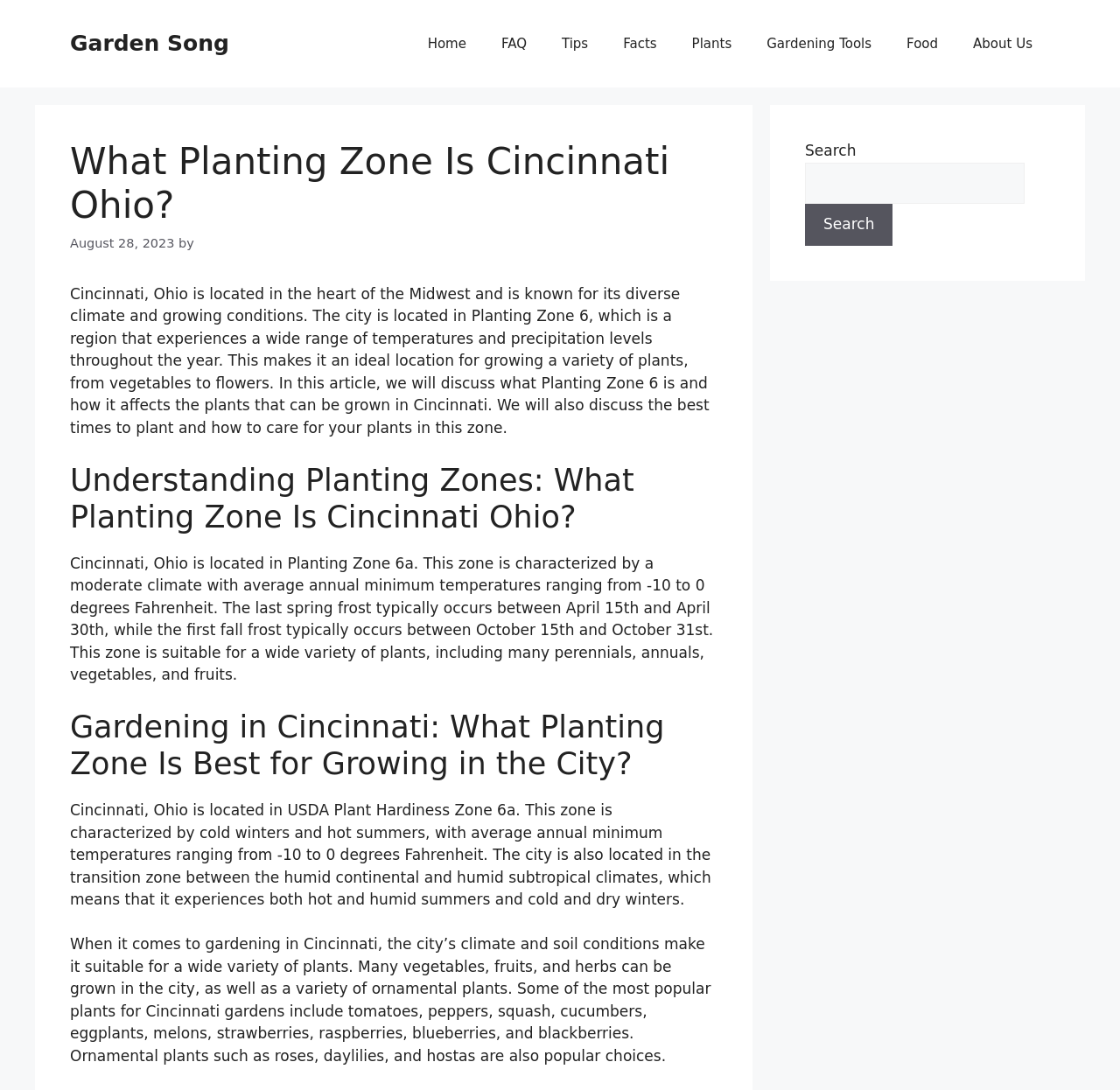What is the typical date range of the last spring frost in Cincinnati?
Look at the image and provide a detailed response to the question.

According to the article, the last spring frost in Cincinnati typically occurs between April 15th and April 30th, which is an important consideration for gardening in the city.